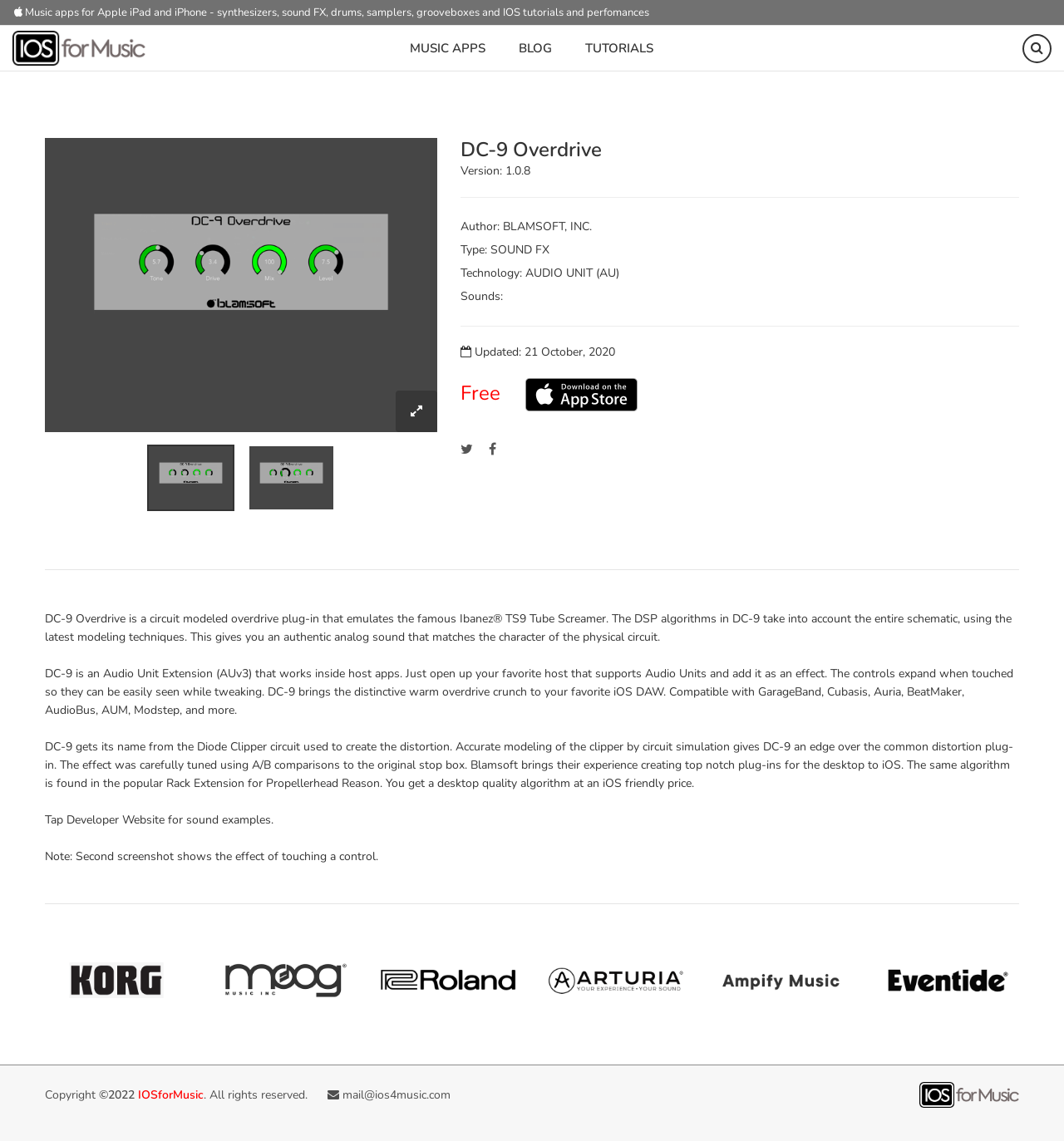What type of music app is DC-9 Overdrive?
Based on the image, answer the question with as much detail as possible.

I determined this by looking at the app's description and finding the 'Type:' label, which is linked to 'SOUND FX'.